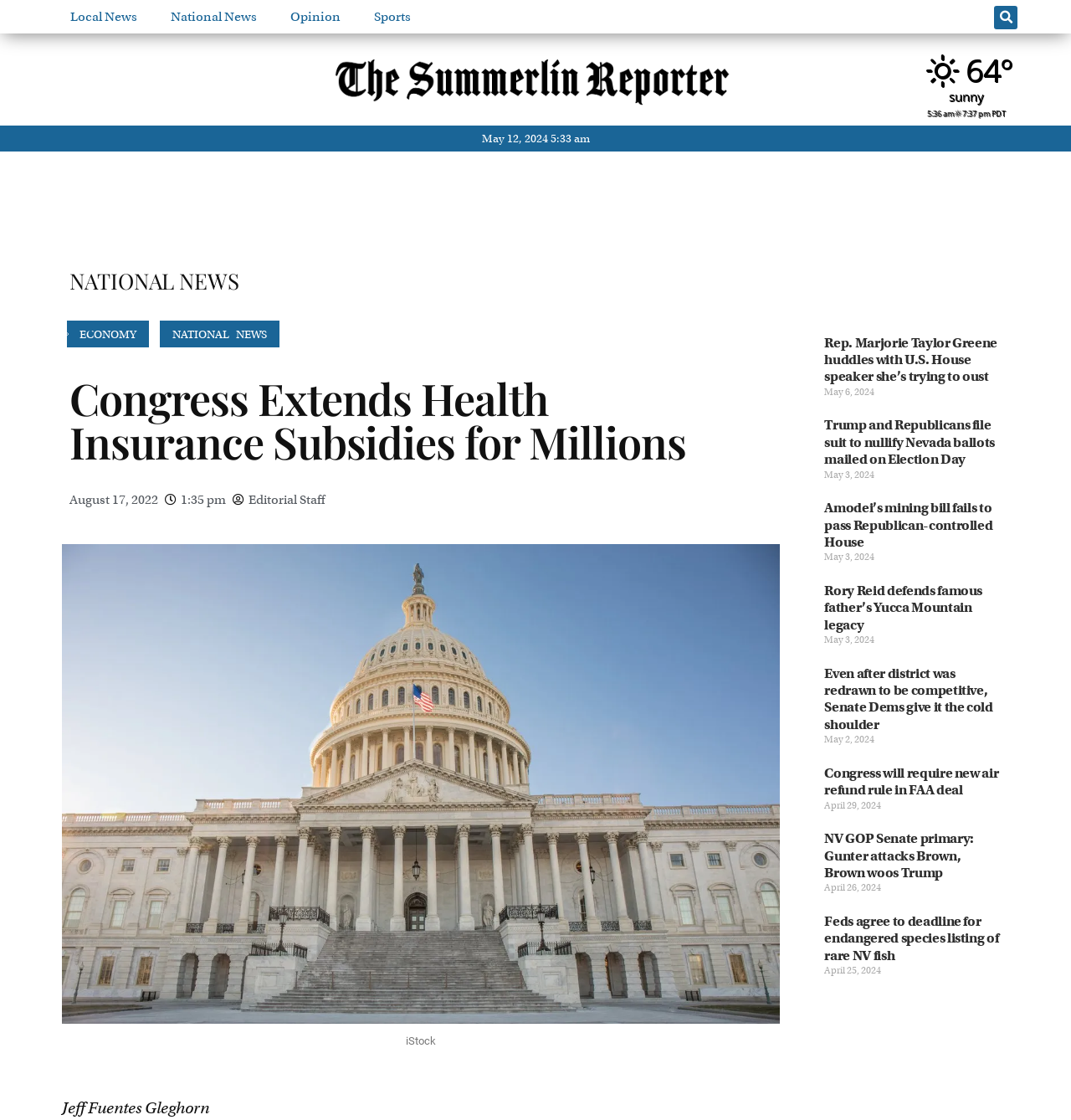What is the date of the article 'Rep. Marjorie Taylor Greene huddles with U.S. House speaker she’s trying to oust'?
Answer the question with a thorough and detailed explanation.

The date of the article 'Rep. Marjorie Taylor Greene huddles with U.S. House speaker she’s trying to oust' is May 6, 2024, as indicated by the static text 'May 6, 2024' below the article heading.